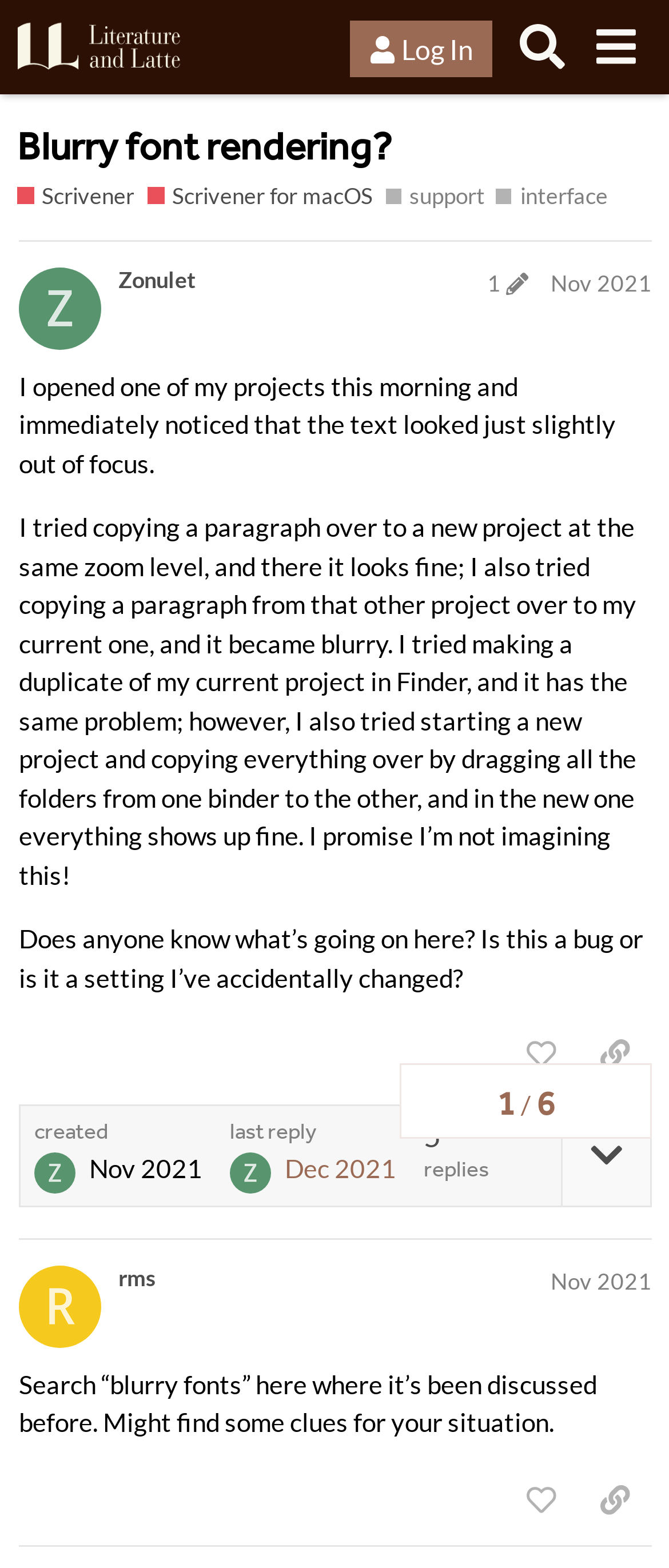What is the name of the person who replied to the first post?
Give a detailed response to the question by analyzing the screenshot.

The name of the person who replied to the first post can be found in the second post heading, where it says 'rms Nov 2021'.